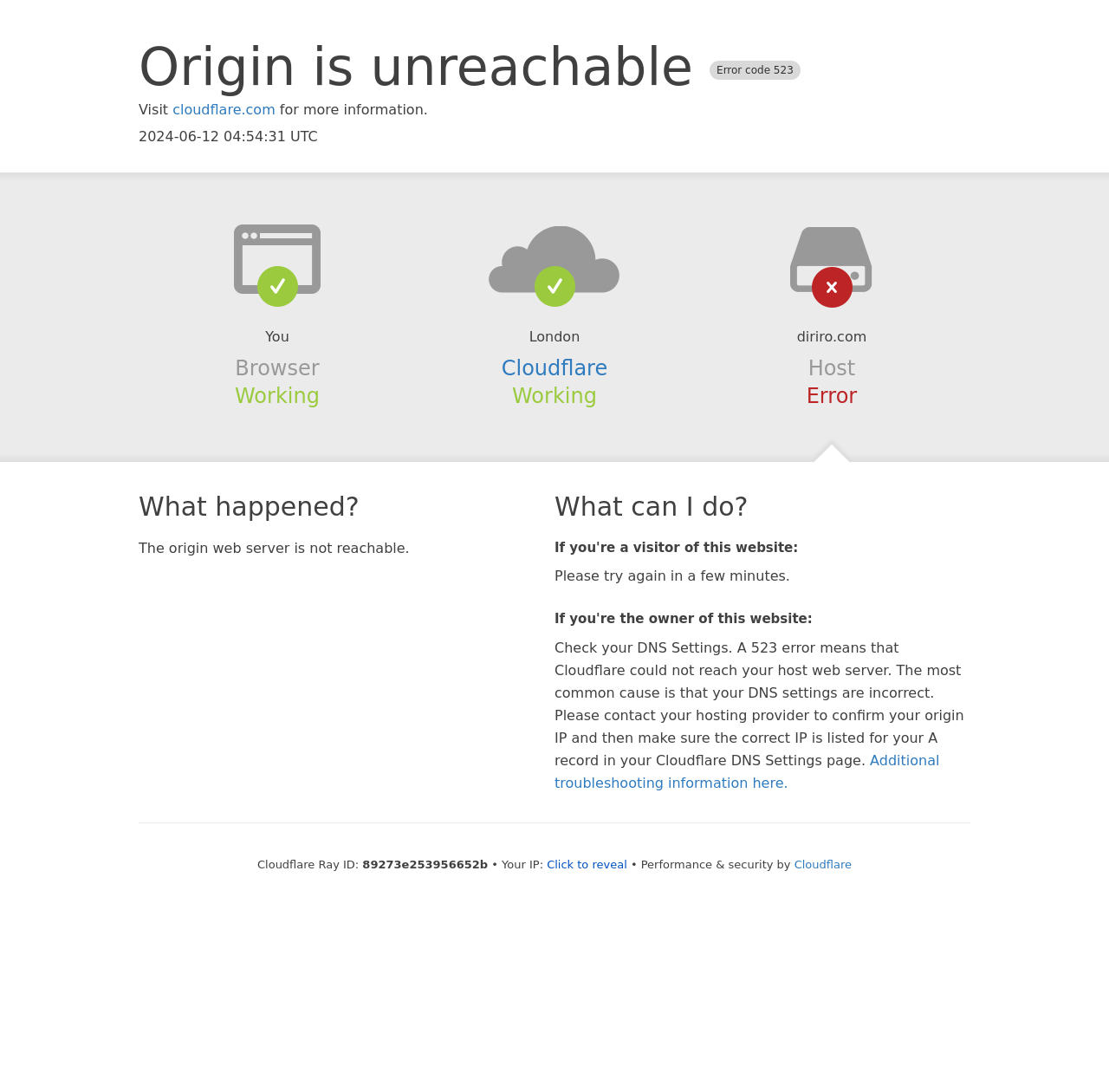What is the name of the company providing performance and security?
By examining the image, provide a one-word or phrase answer.

Cloudflare